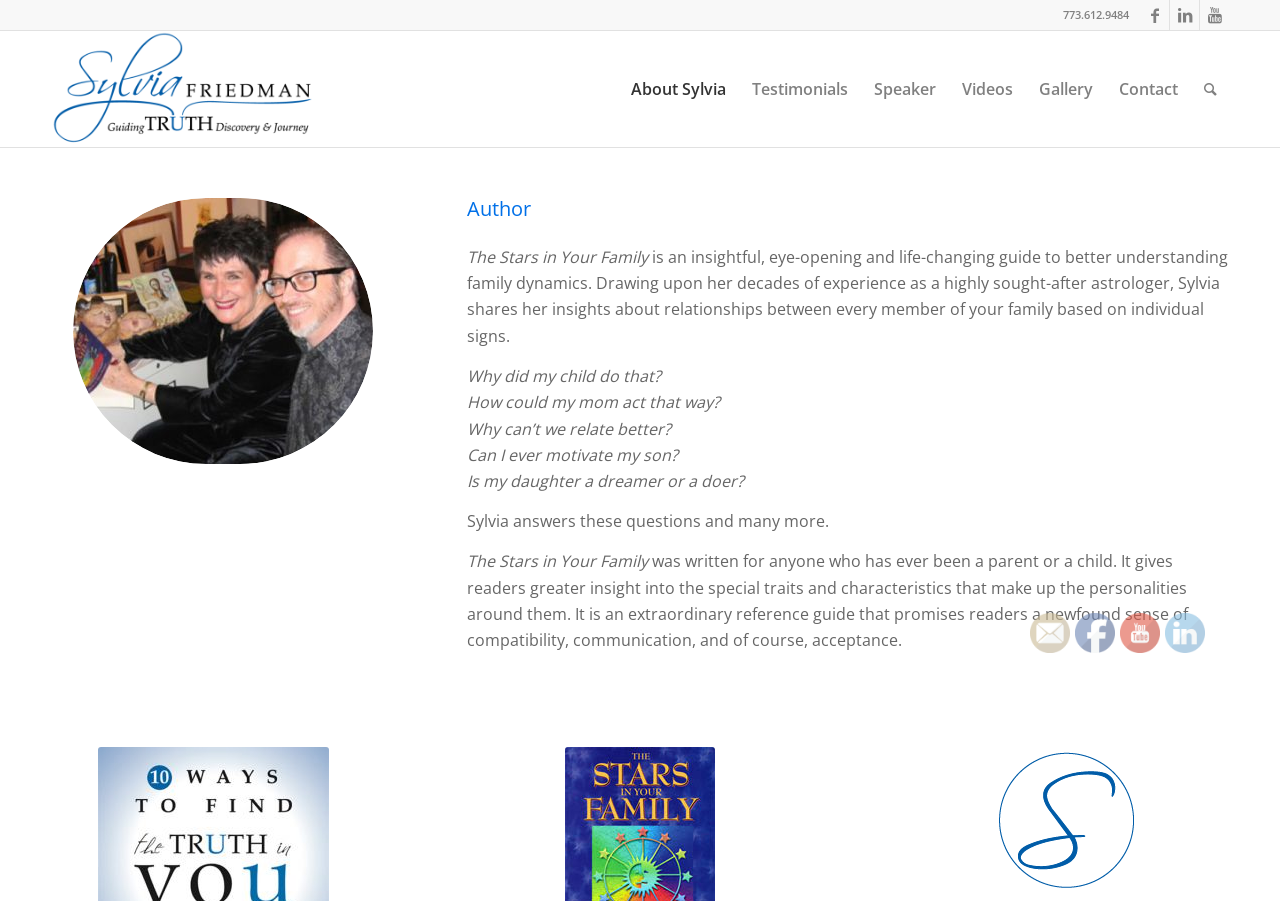Please pinpoint the bounding box coordinates for the region I should click to adhere to this instruction: "Click on the link to Sylvia Friedman's Facebook page".

[0.891, 0.0, 0.913, 0.033]